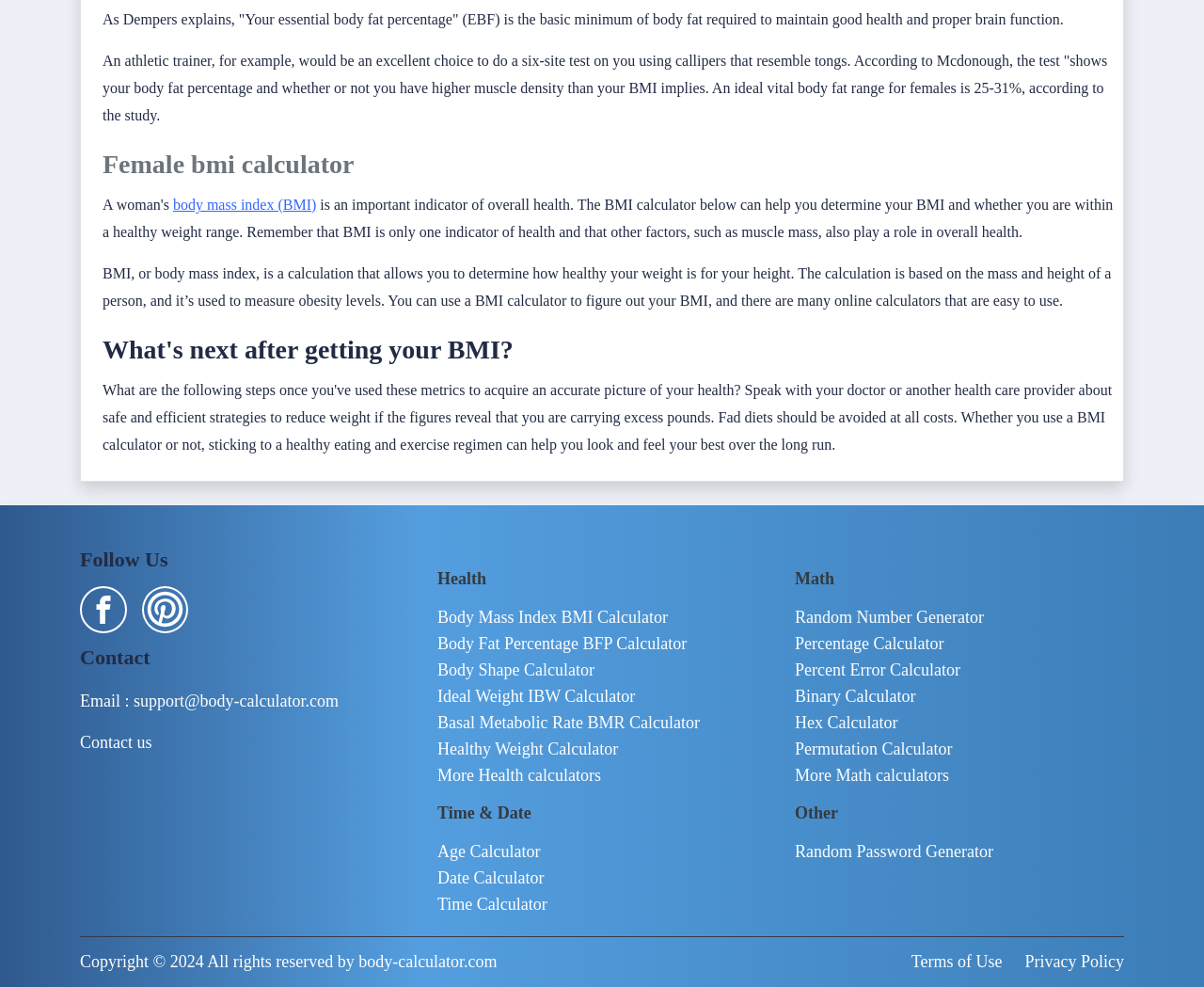Identify the bounding box coordinates of the region I need to click to complete this instruction: "Check the 'Body Fat Percentage BFP Calculator' link".

[0.363, 0.643, 0.637, 0.662]